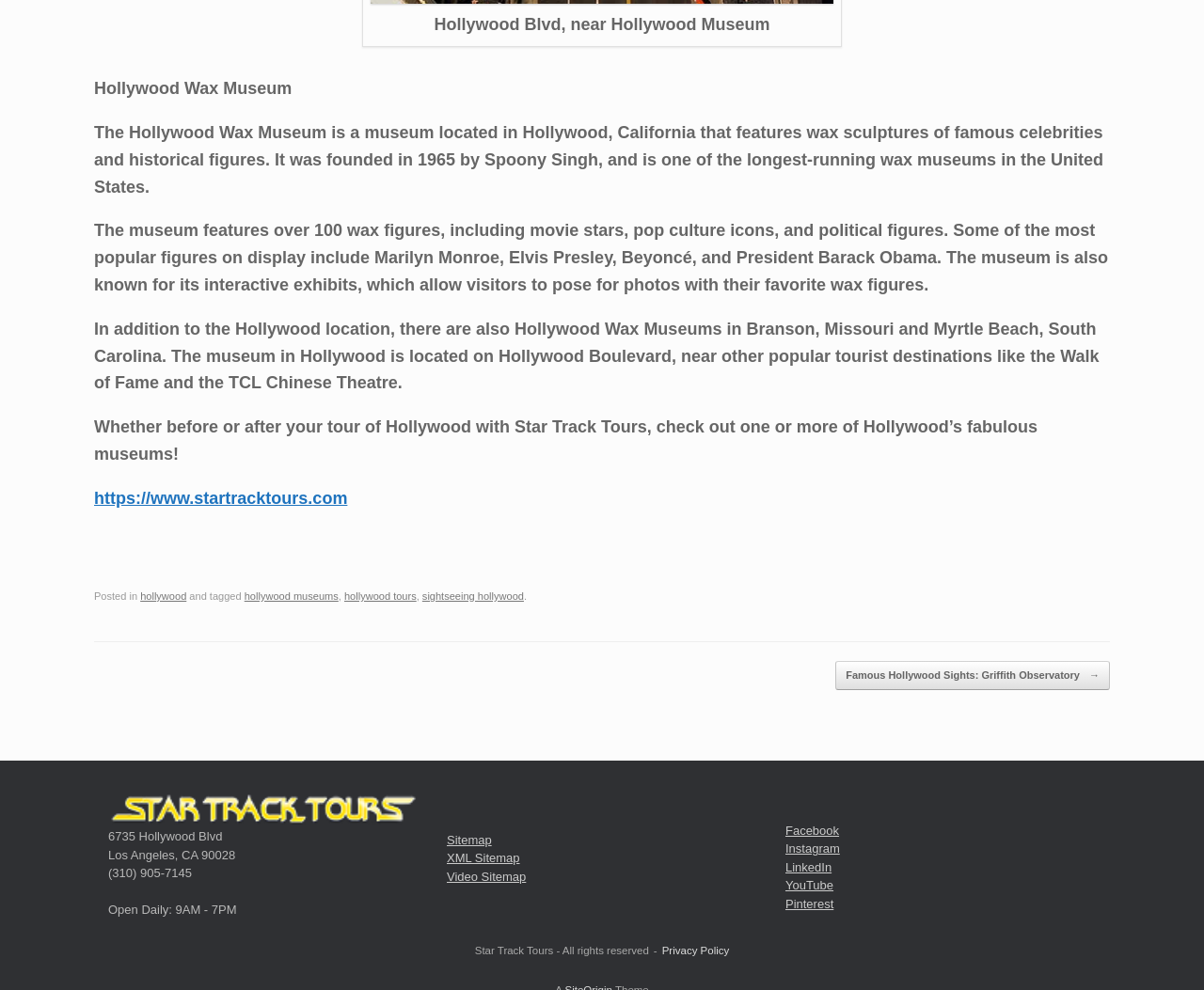What is the phone number of the museum?
Please answer the question with a single word or phrase, referencing the image.

(310) 905-7145